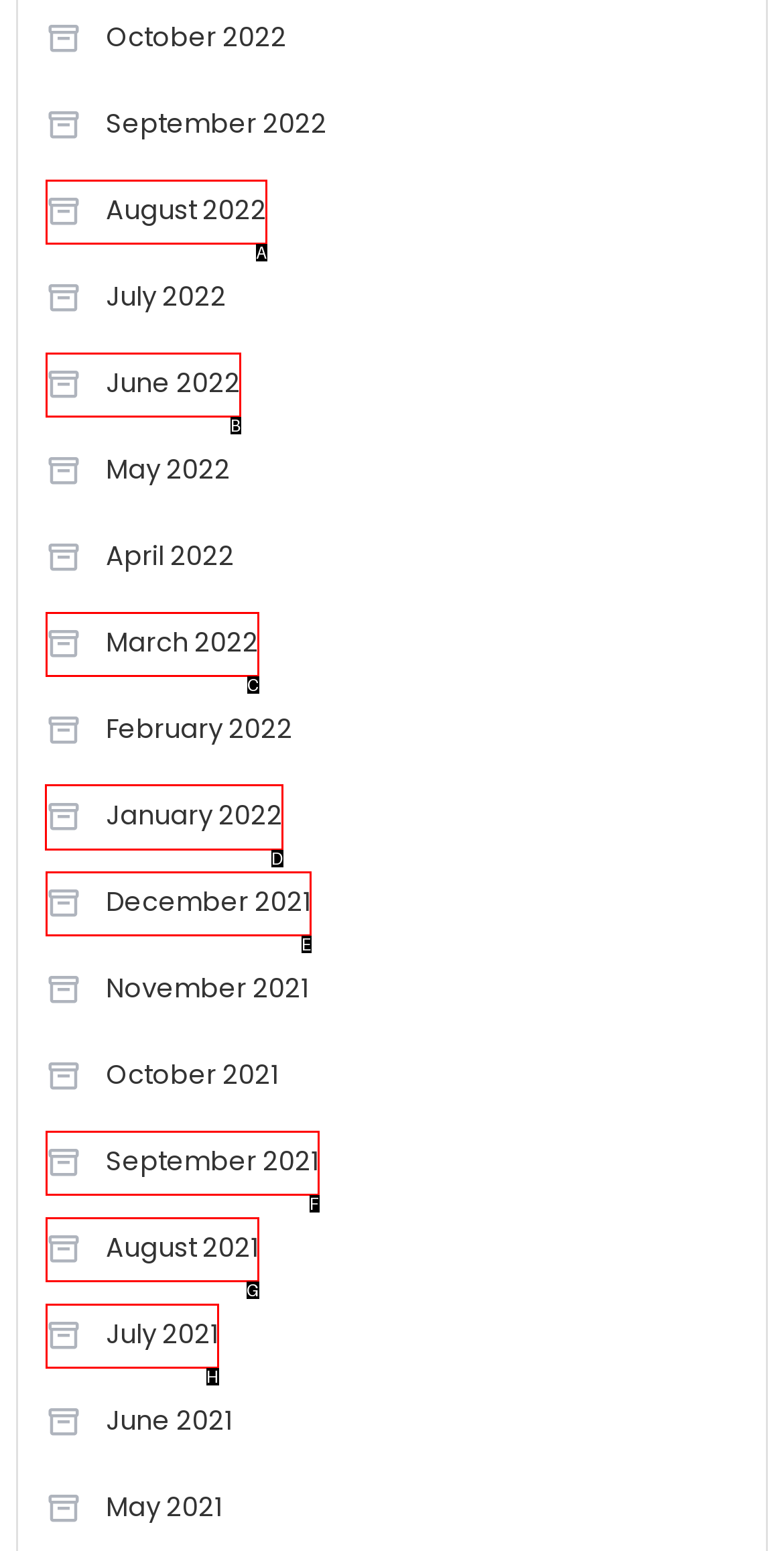Provide the letter of the HTML element that you need to click on to perform the task: Read the 'PICTURE POLISH ORCHID PERFECT SUMMER POLISH' article.
Answer with the letter corresponding to the correct option.

None